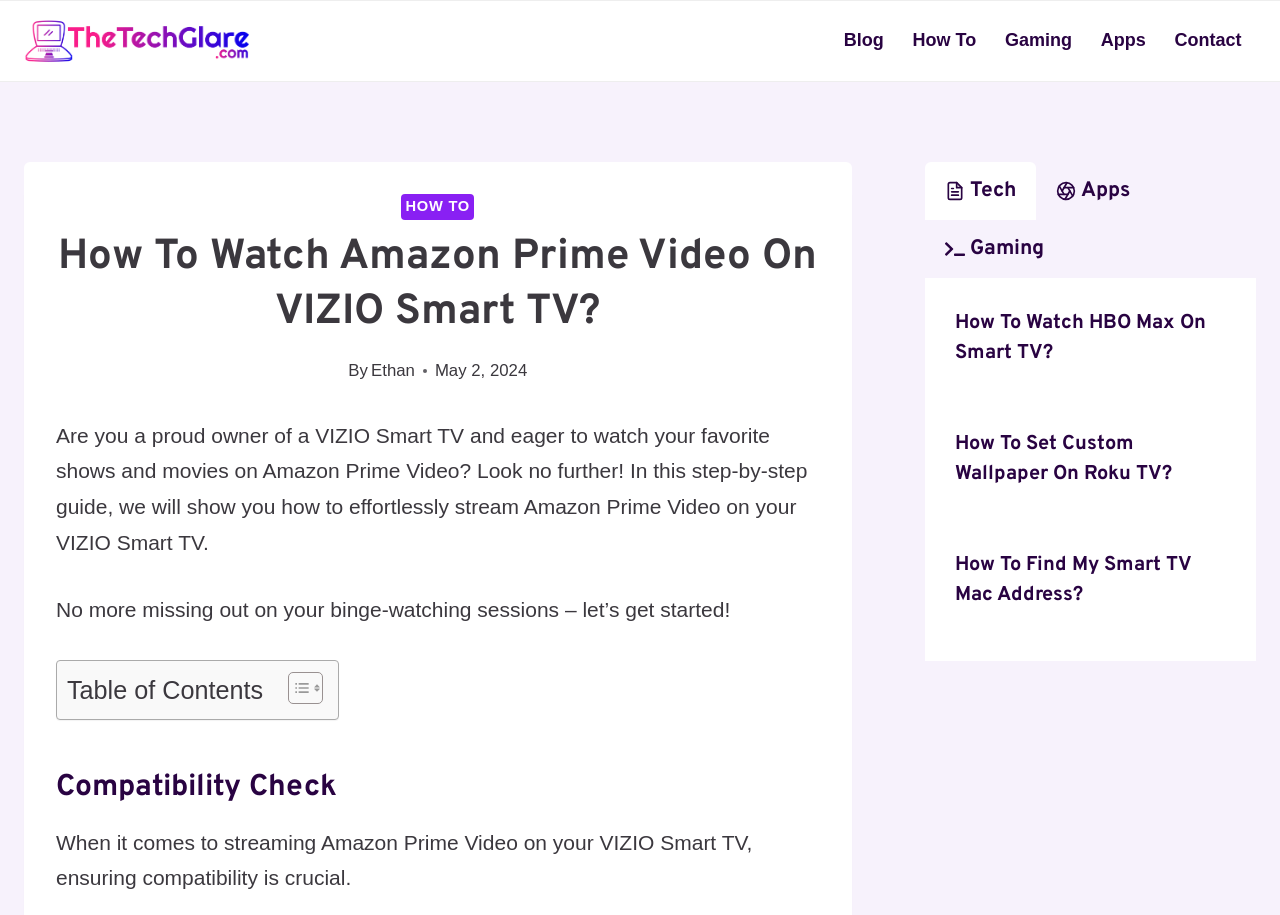Please find and report the bounding box coordinates of the element to click in order to perform the following action: "Click the 'Apps' tab". The coordinates should be expressed as four float numbers between 0 and 1, in the format [left, top, right, bottom].

[0.809, 0.177, 0.898, 0.24]